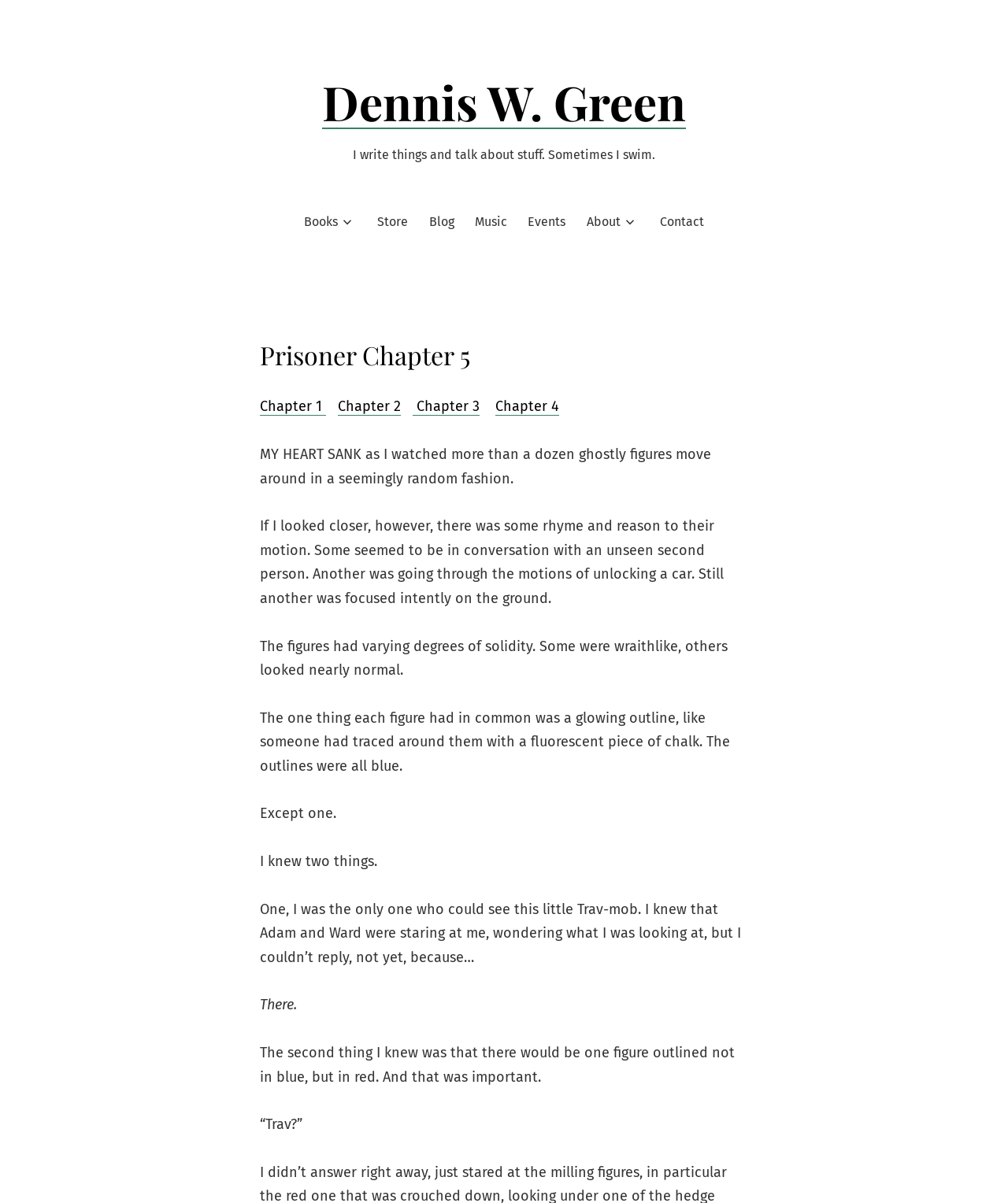What is the color of the outline of the figures?
Carefully examine the image and provide a detailed answer to the question.

The static text 'The one thing each figure had in common was a glowing outline, like someone had traced around them with a fluorescent piece of chalk. The outlines were all blue.' indicates that the color of the outline of the figures is blue.